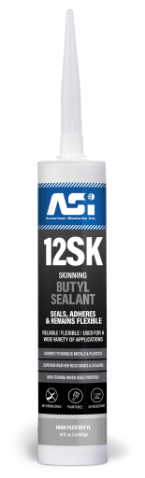What type of applications is the sealant suitable for?
Please answer the question with a detailed and comprehensive explanation.

According to the packaging, the sealant is suitable for both residential and industrial applications, making it a versatile product for various uses.